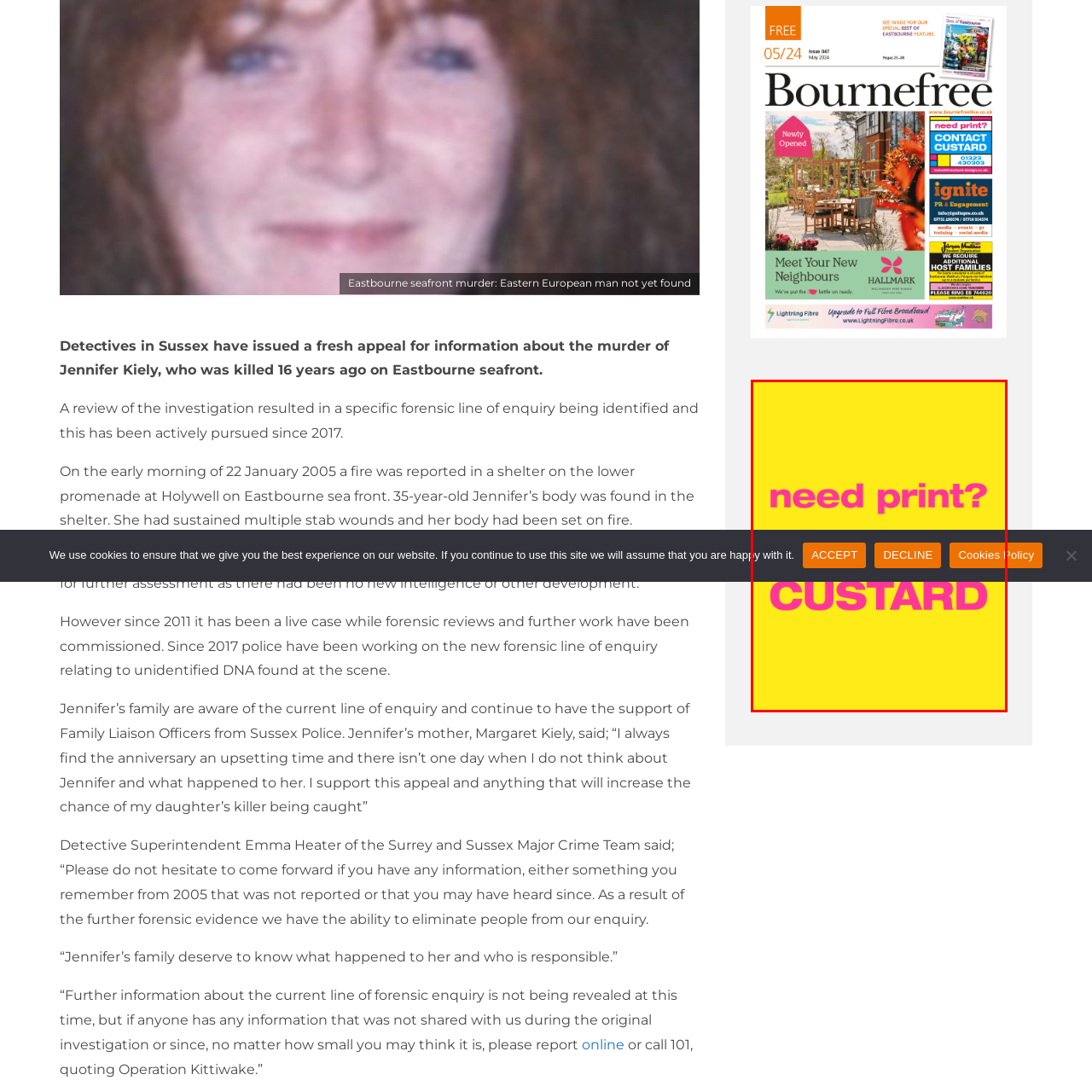Explain the image in the red bounding box with extensive details.

The image features a vibrant yellow background with bold, eye-catching text that reads "need print?" in large, hot pink letters, conveying a clear message related to printing services. Below this prominent message, there are options presented in smaller text for actions: "ACCEPT," "DECLINE," and "Cookies Policy," indicating a cookie consent banner for website visitors. The use of contrasting colors and playful typography suggests a modern approach to advertising, likely targeting individuals or businesses in need of printing services, such as graphic design or marketing materials. The overall design is attention-grabbing and inviting, urging viewers to consider their printing needs with the brand "CUSTARD," implied to be associated with quality print solutions.